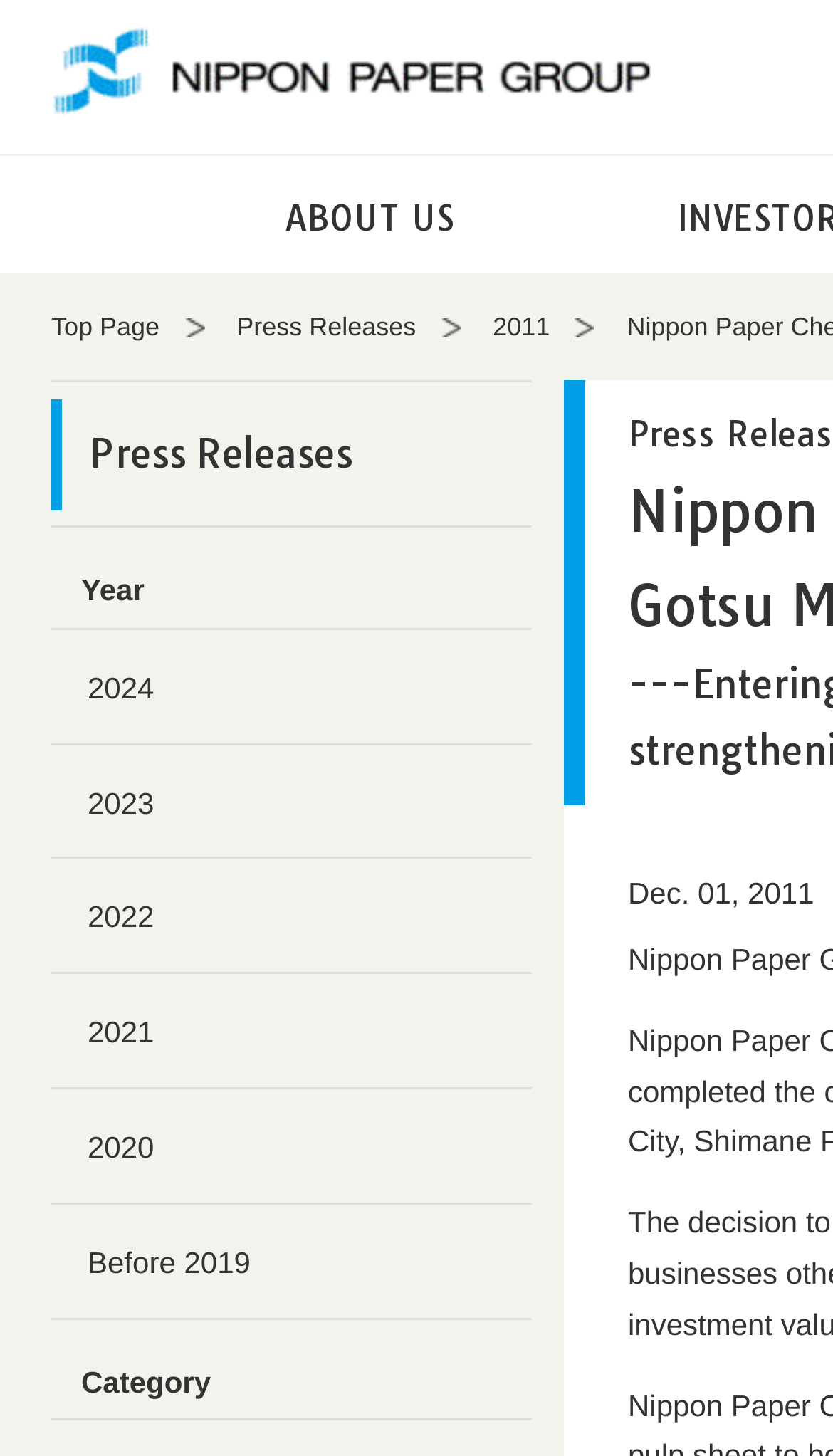Specify the bounding box coordinates for the region that must be clicked to perform the given instruction: "View press releases".

[0.062, 0.275, 0.638, 0.351]